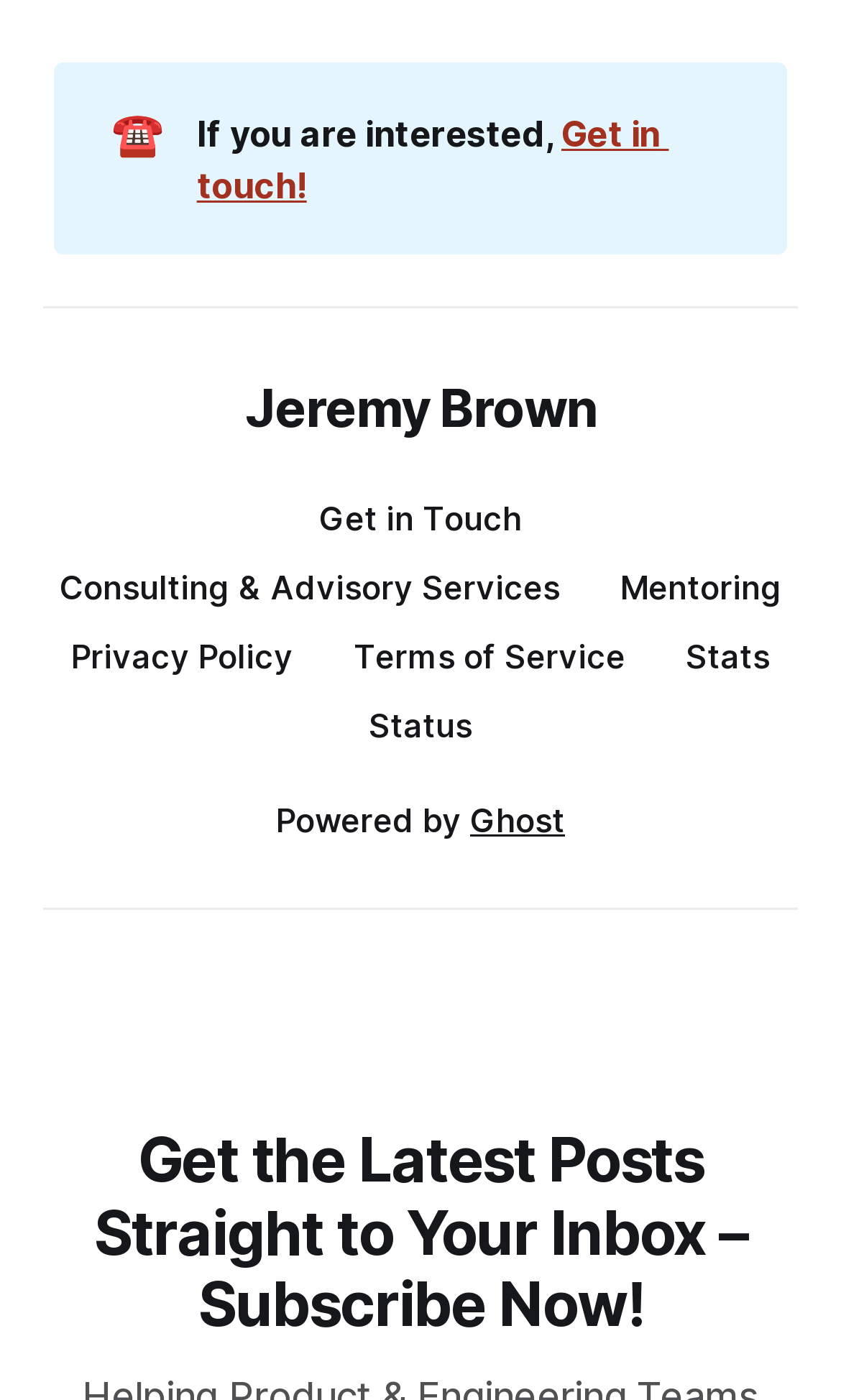Please identify the bounding box coordinates of the element's region that should be clicked to execute the following instruction: "Get in touch with the author". The bounding box coordinates must be four float numbers between 0 and 1, i.e., [left, top, right, bottom].

[0.234, 0.079, 0.795, 0.147]